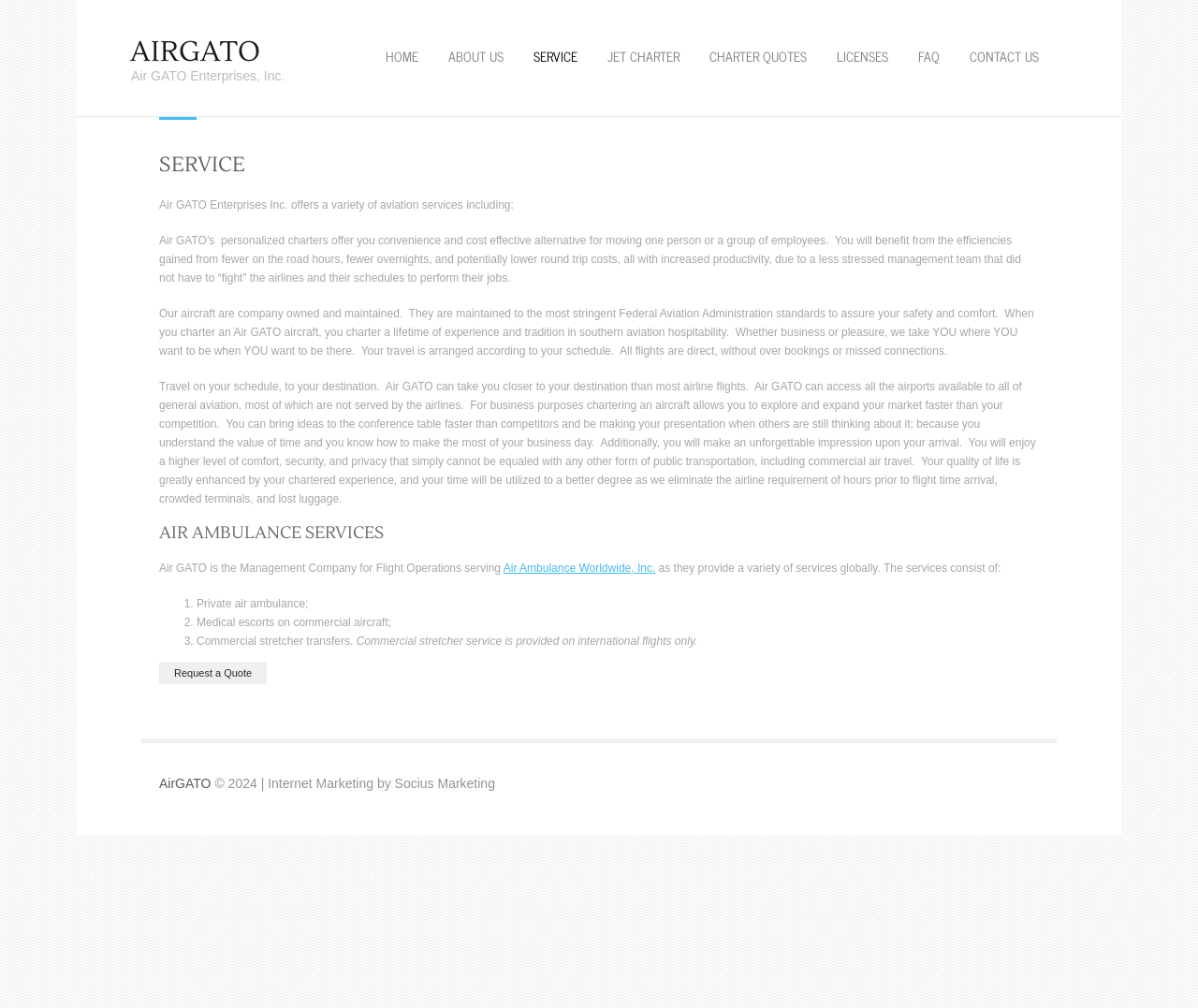What is the purpose of chartering an aircraft for business?
Based on the image, give a one-word or short phrase answer.

To explore and expand market faster